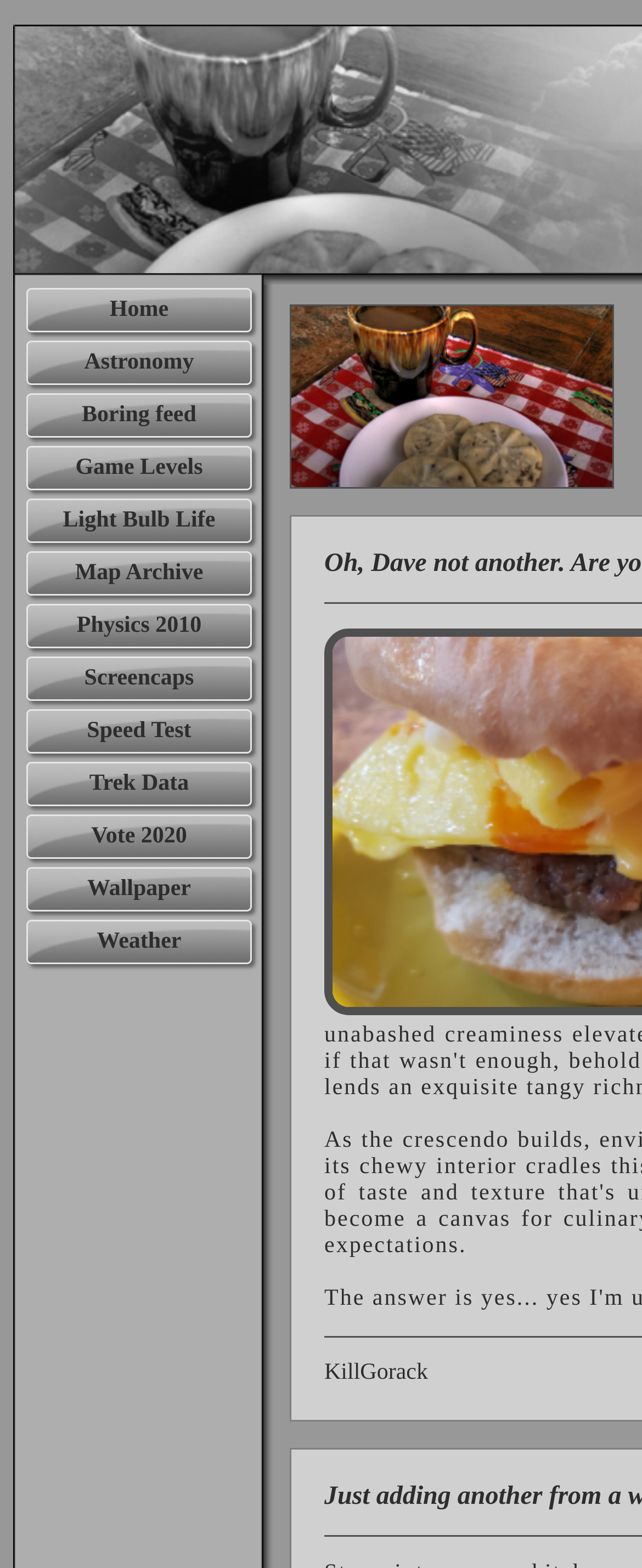Using the format (top-left x, top-left y, bottom-right x, bottom-right y), and given the element description, identify the bounding box coordinates within the screenshot: Light Bulb Life

[0.041, 0.318, 0.392, 0.346]